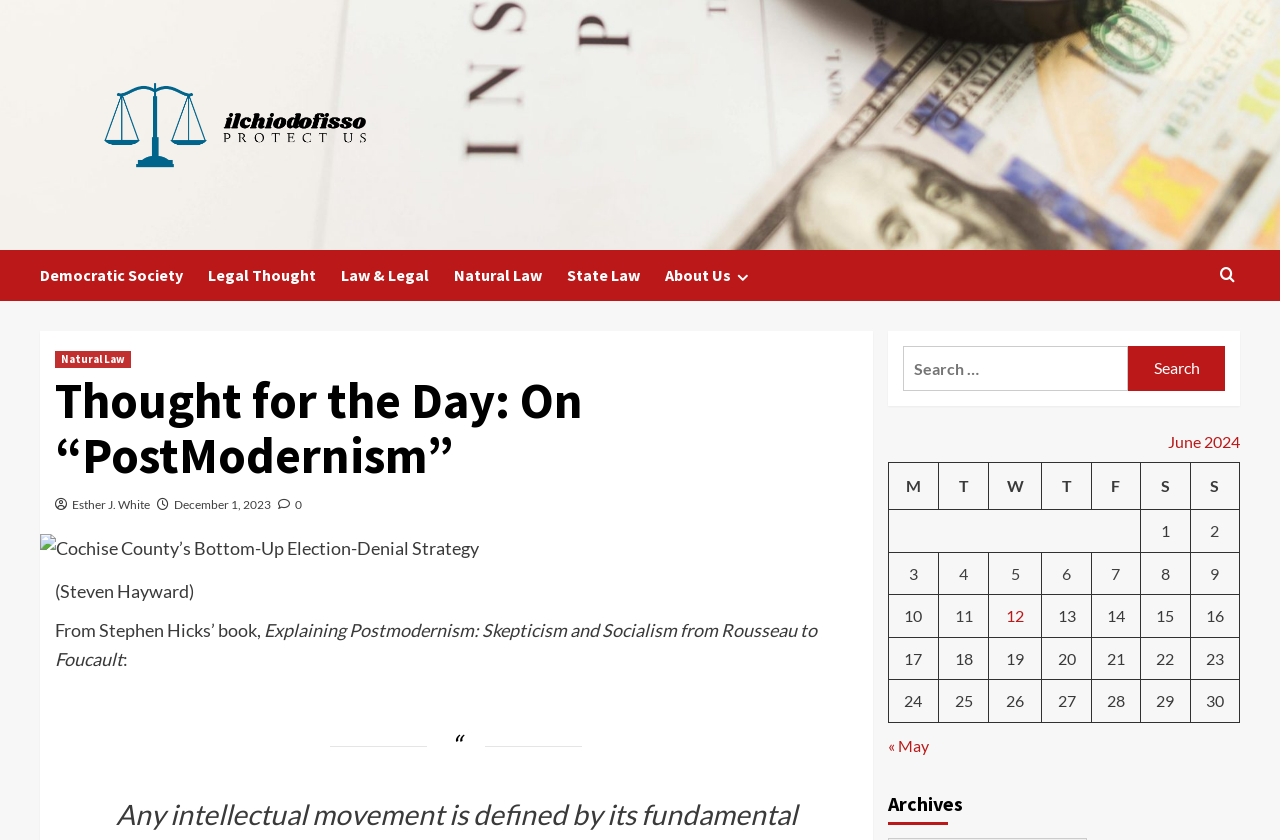Describe all the key features of the webpage in detail.

The webpage is titled "Thought for the Day: On “PostModernism” – Ilchiodofisso" and features a prominent link to "Ilchiodofisso" at the top left, accompanied by an image. Below this, there are five links to different categories: "Democratic Society", "Legal Thought", "Law & Legal", "Natural Law", and "State Law". To the right of these links, there is a link to "About Us" with an icon.

The main content of the page is a header section with a title "Thought for the Day: On “PostModernism”" and links to the author "Esther J. White" and the date "December 1, 2023". Below this, there is a quote from Stephen Hicks' book "Explaining Postmodernism: Skepticism and Socialism from Rousseau to Foucault", attributed to Steven Hayward.

On the right side of the page, there is a search bar with a button and a table displaying a calendar for June 2024. The calendar has seven columns for each day of the week, and multiple rows for each date. Each date has a link to "Posts published on [date]".

At the bottom of the page, there is a navigation section with a link to the previous month, "May".